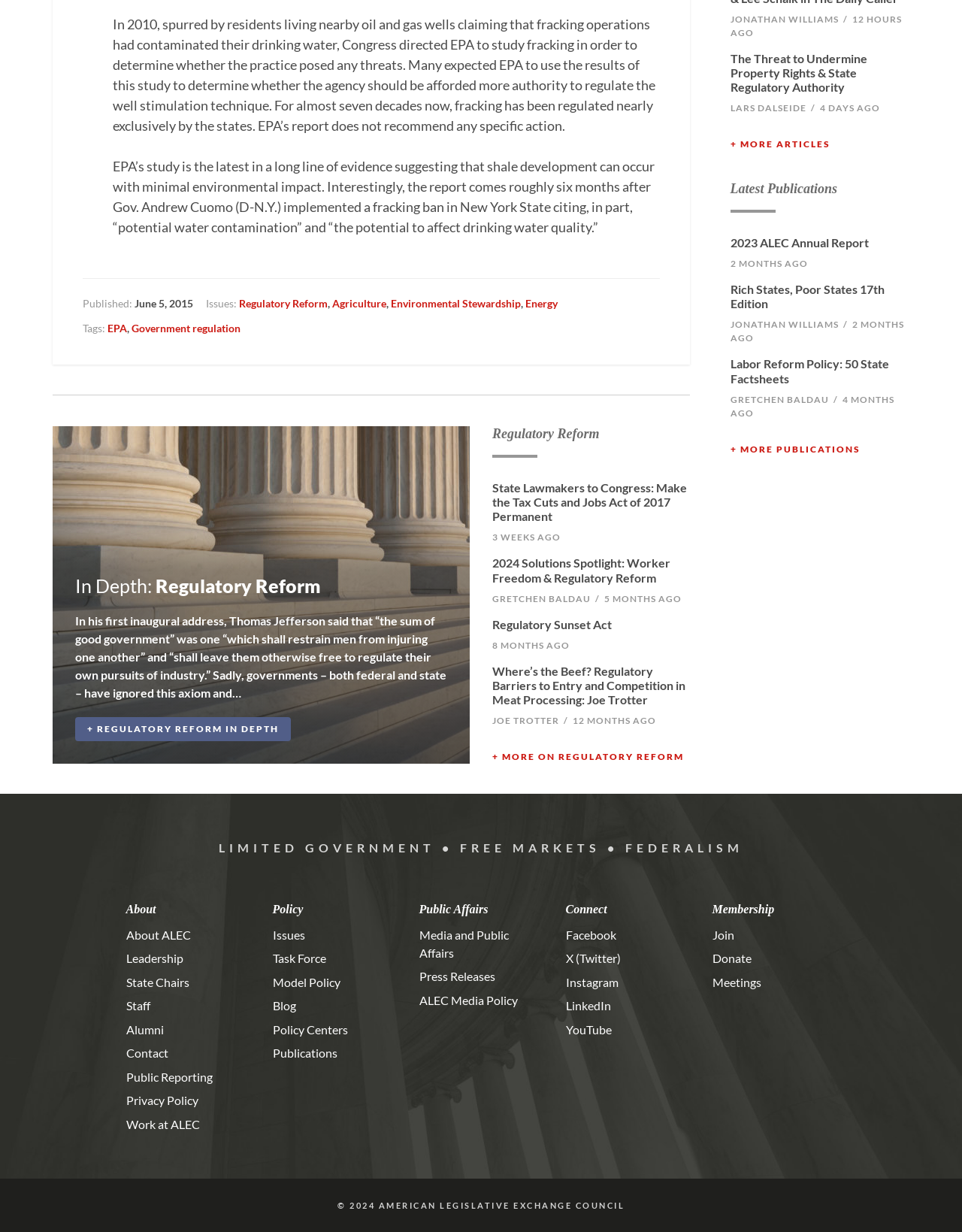Provide the bounding box coordinates of the UI element that matches the description: "Issues".

[0.283, 0.753, 0.317, 0.764]